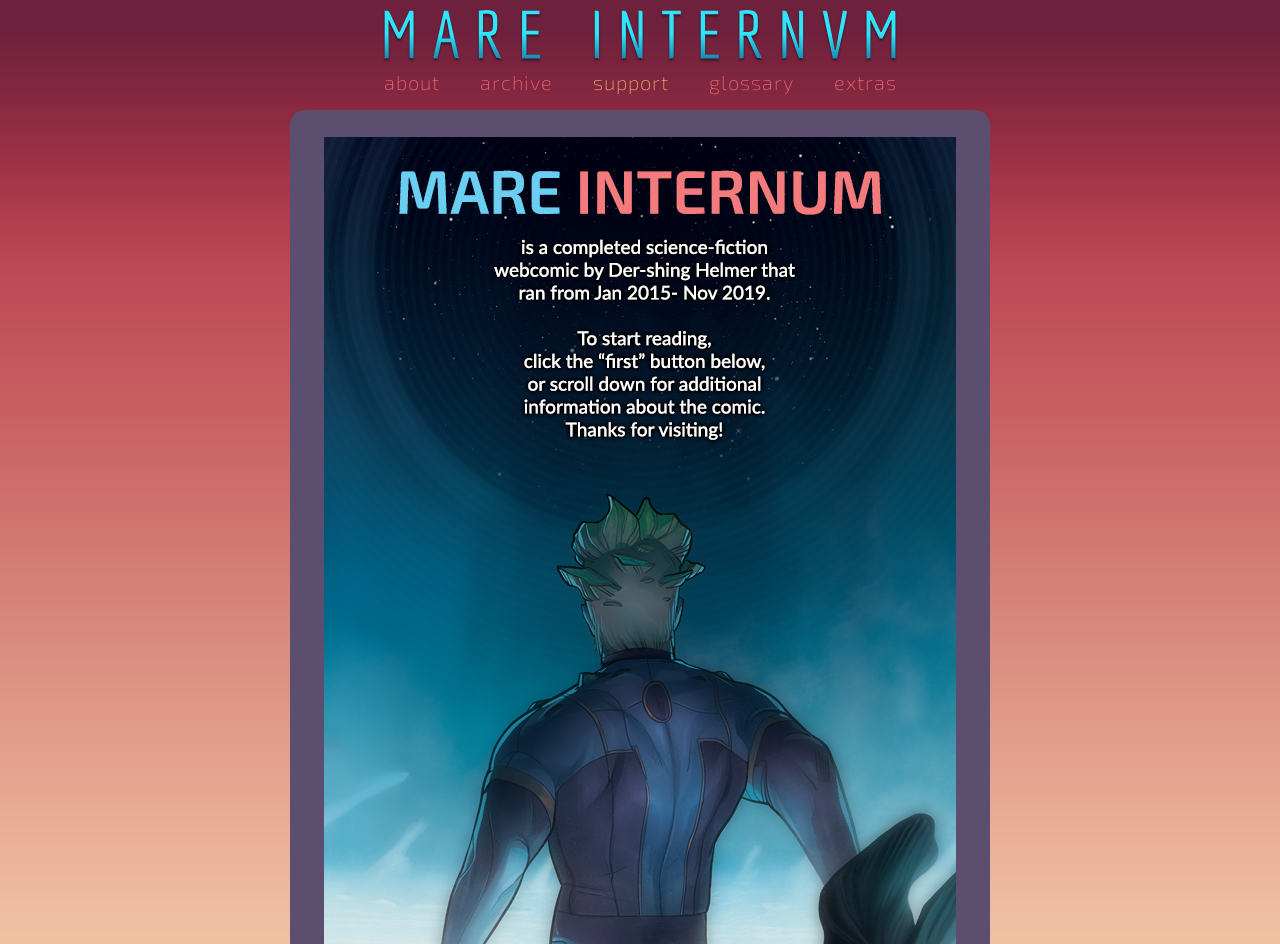Please locate the UI element described by "alt="Mare Internum" title="Mare Internum"" and provide its bounding box coordinates.

[0.287, 0.056, 0.713, 0.072]